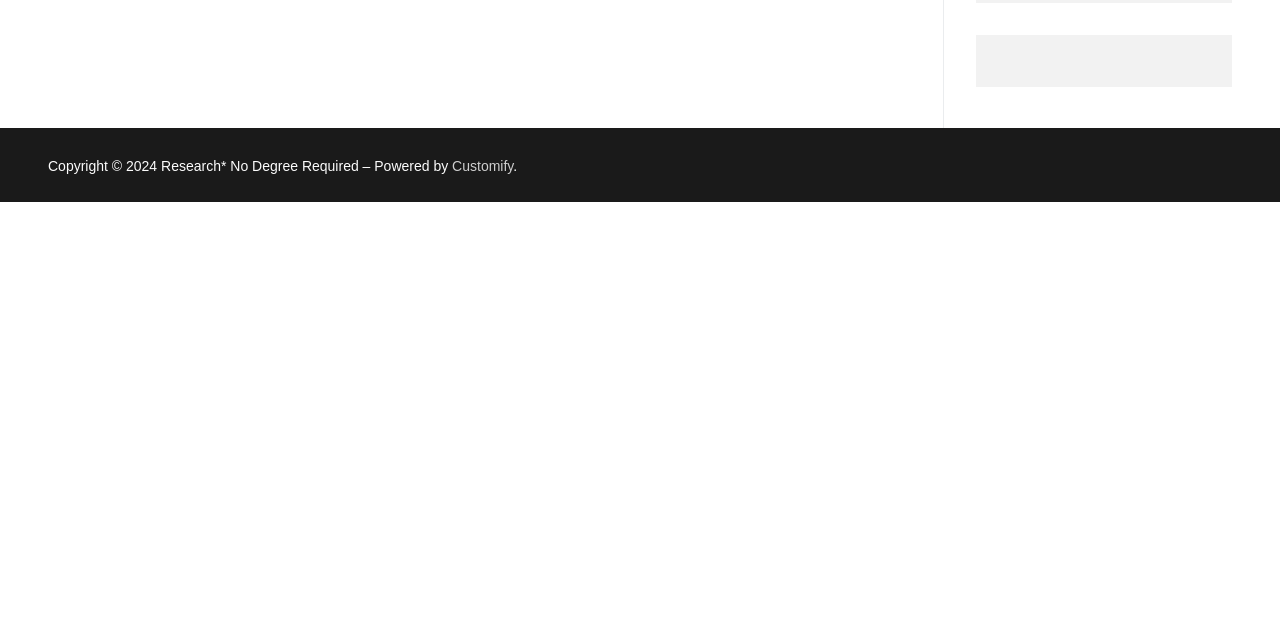Determine the bounding box for the HTML element described here: "Customify". The coordinates should be given as [left, top, right, bottom] with each number being a float between 0 and 1.

[0.353, 0.247, 0.401, 0.272]